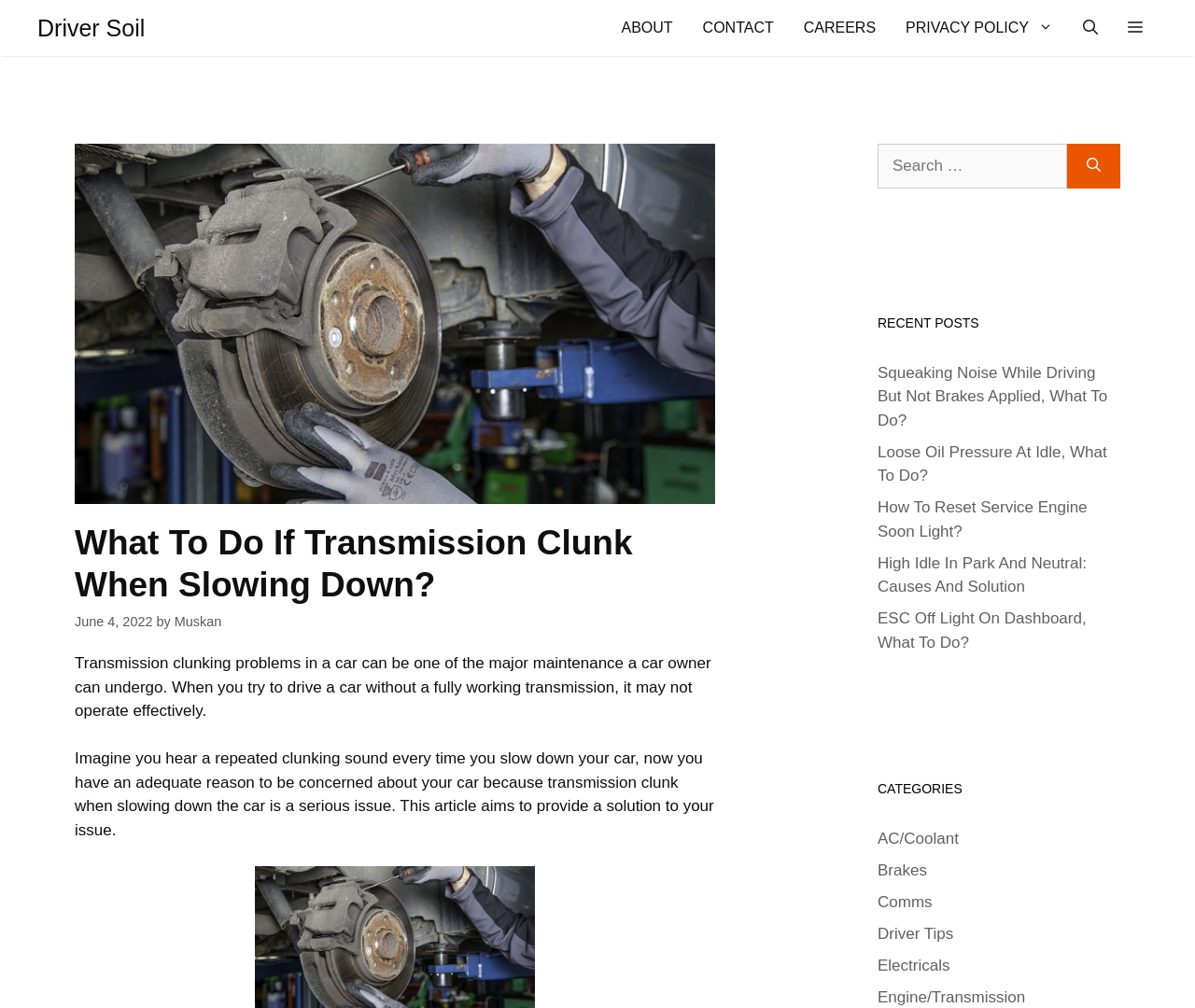Find the bounding box coordinates of the clickable area that will achieve the following instruction: "Search for a topic".

[0.734, 0.143, 0.893, 0.187]